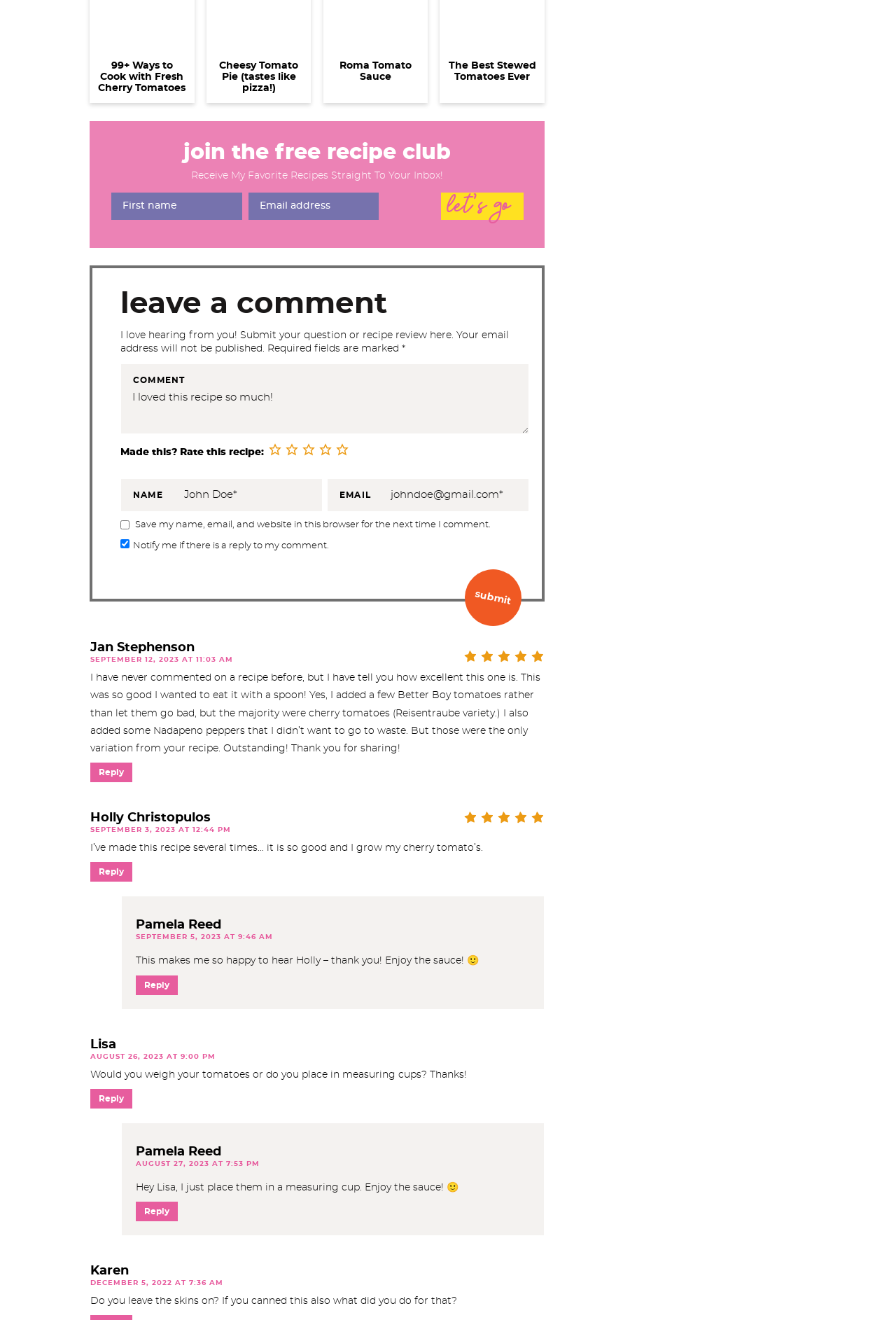Please find the bounding box coordinates of the element that must be clicked to perform the given instruction: "Submit your comment". The coordinates should be four float numbers from 0 to 1, i.e., [left, top, right, bottom].

[0.513, 0.427, 0.588, 0.478]